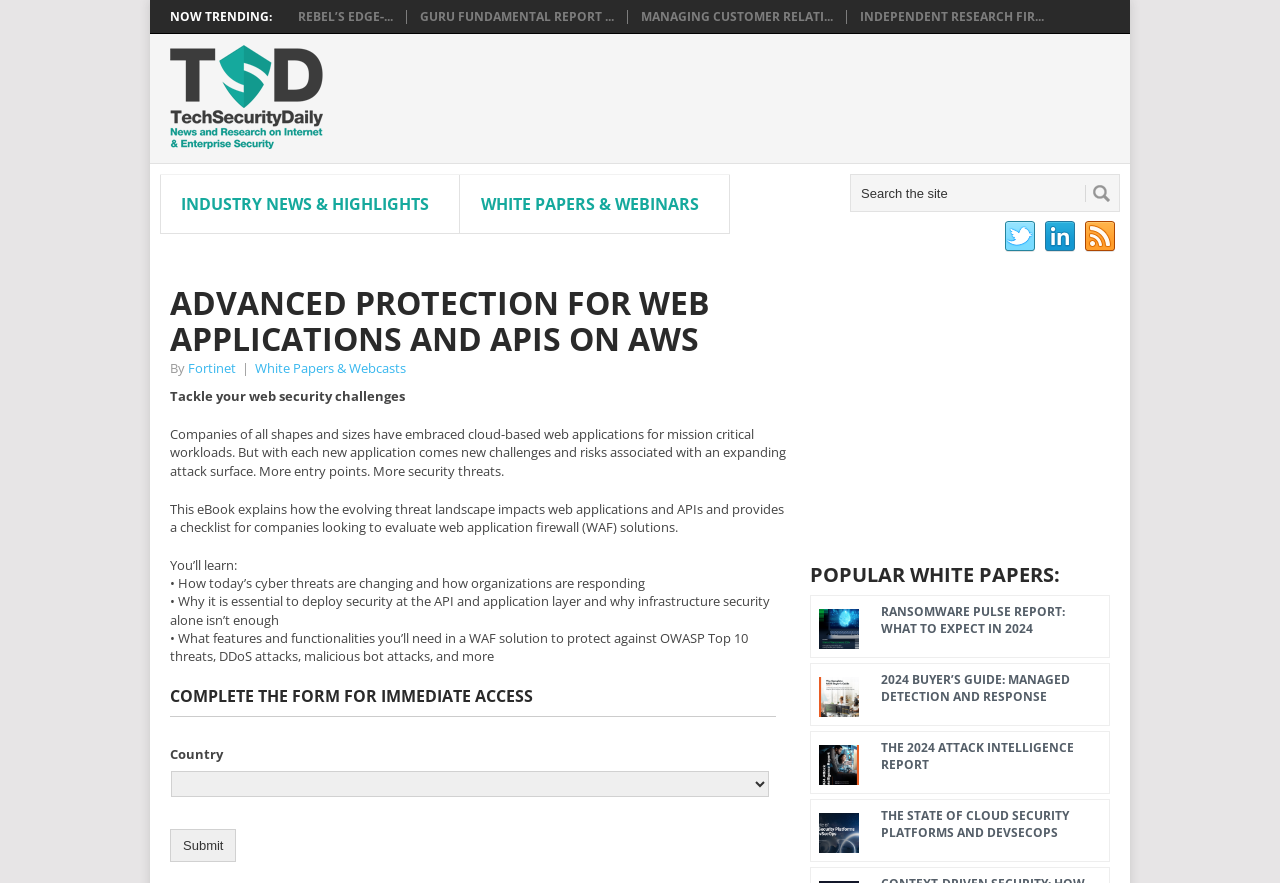What is the purpose of the search bar?
Look at the image and respond with a single word or a short phrase.

Search the site